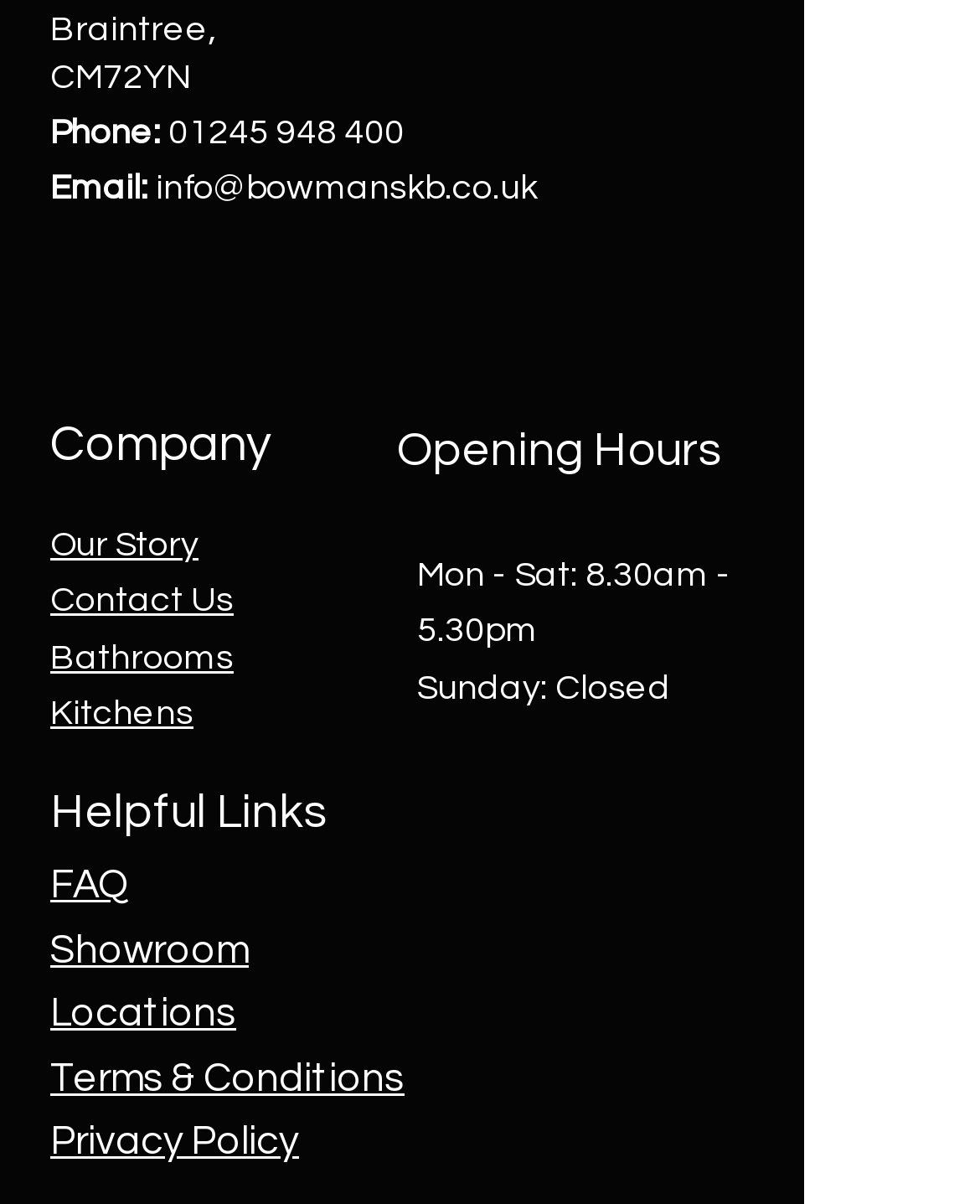Please locate the clickable area by providing the bounding box coordinates to follow this instruction: "Visit Pinterest".

[0.172, 0.235, 0.272, 0.317]